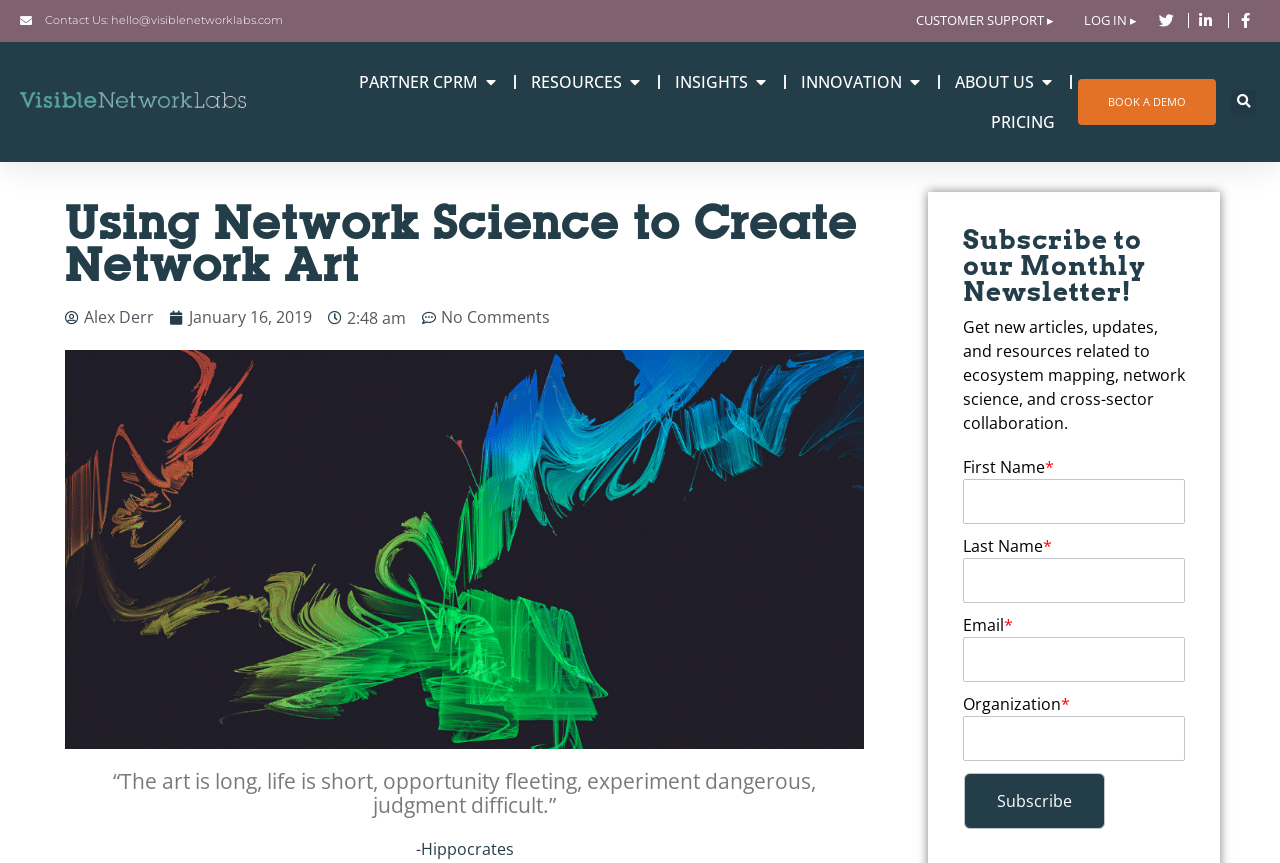What is the headline of the webpage?

Using Network Science to Create Network Art